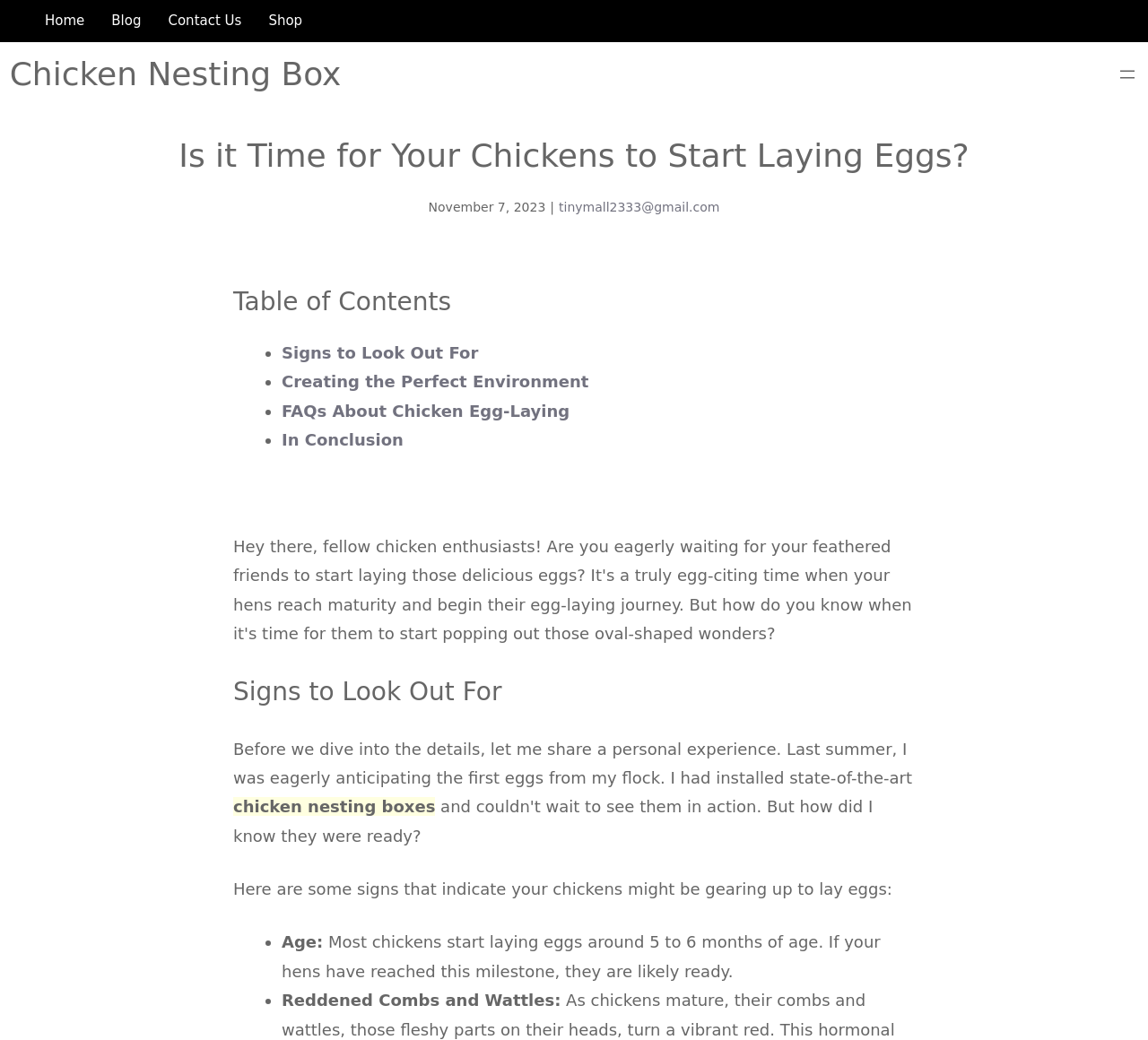Generate the main heading text from the webpage.

Chicken Nesting Box